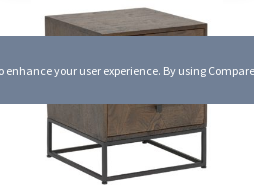Please reply to the following question with a single word or a short phrase:
What feature does the table have for storing essentials?

a drawer